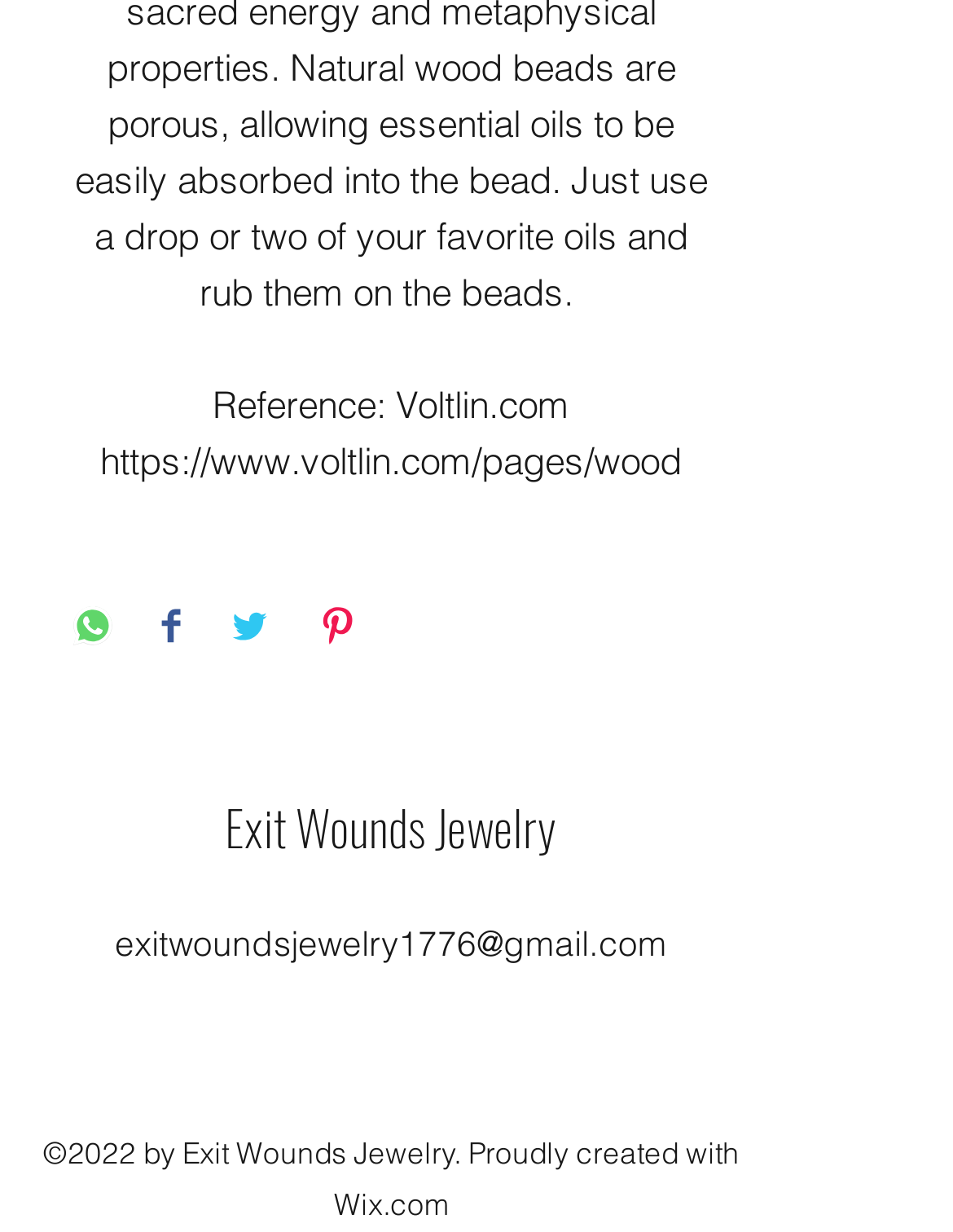Give a one-word or short phrase answer to this question: 
What is the website built with?

Wix.com